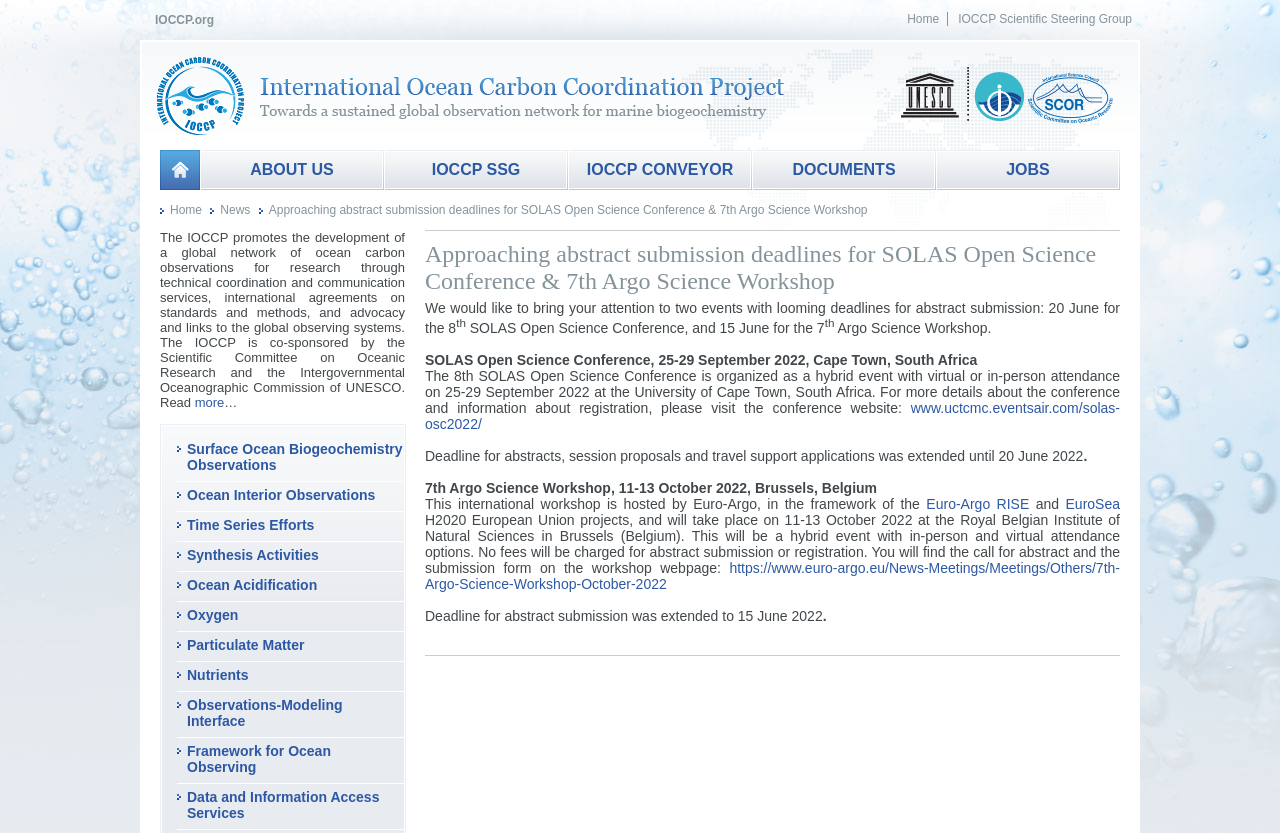Please answer the following question using a single word or phrase: What is the deadline for abstract submission for SOLAS Open Science Conference?

20 June 2022